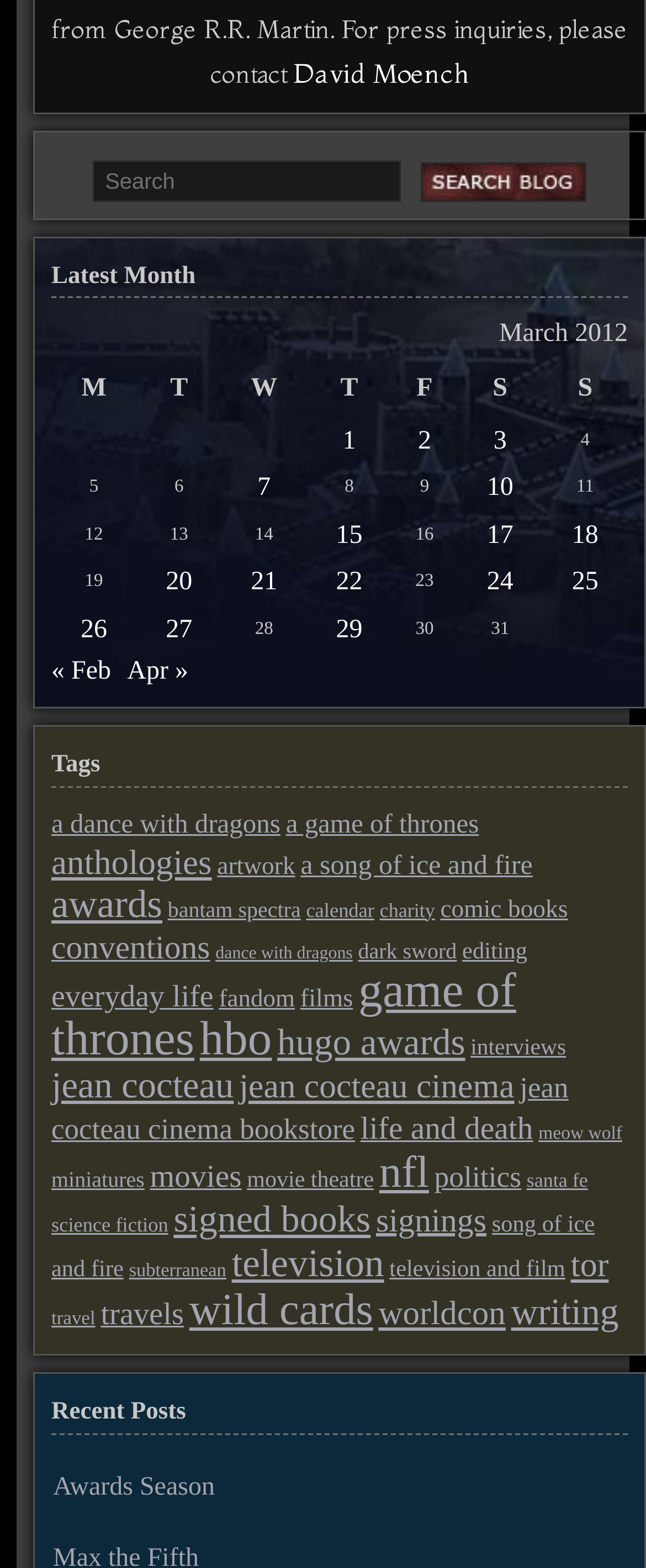What is the title of the second heading?
Refer to the image and answer the question using a single word or phrase.

Tags